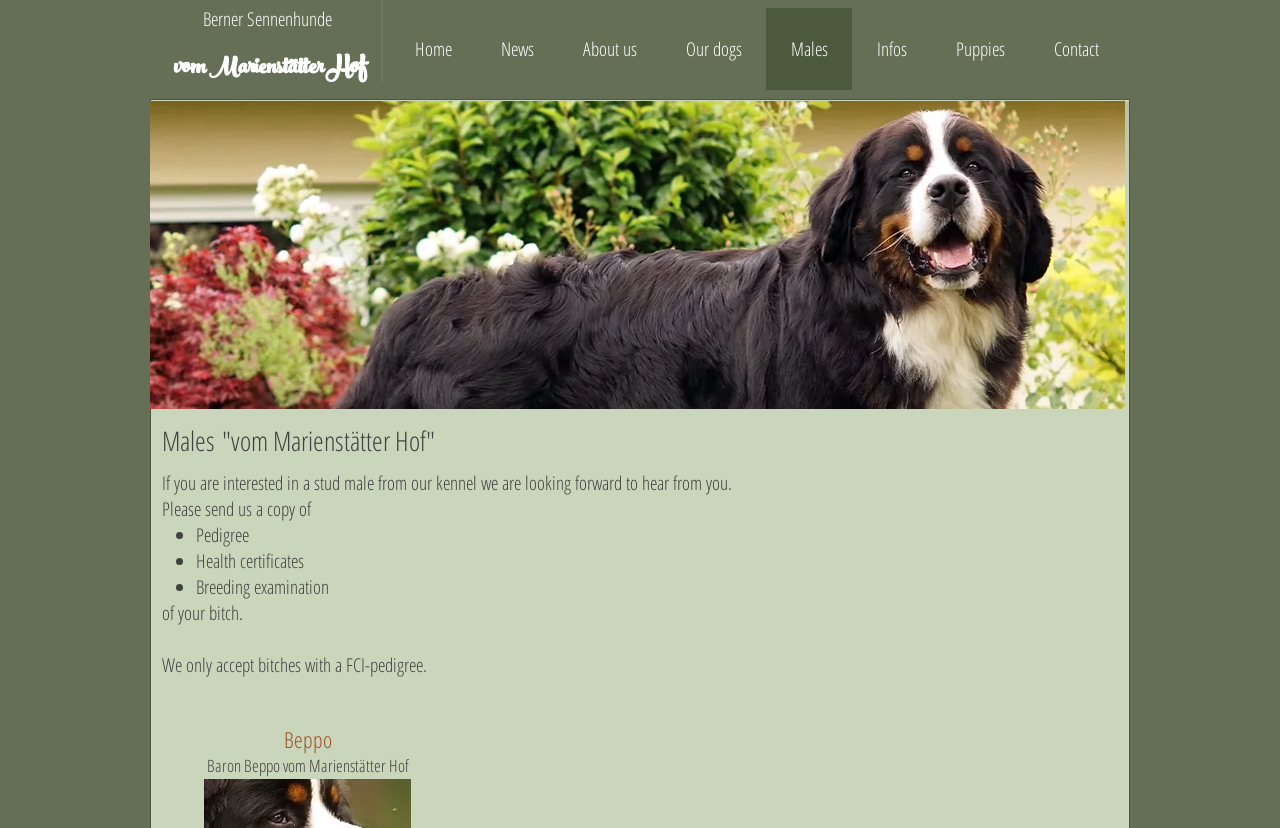Please identify the bounding box coordinates of the element's region that needs to be clicked to fulfill the following instruction: "Check the information about 'Beppo'". The bounding box coordinates should consist of four float numbers between 0 and 1, i.e., [left, top, right, bottom].

[0.221, 0.874, 0.259, 0.911]